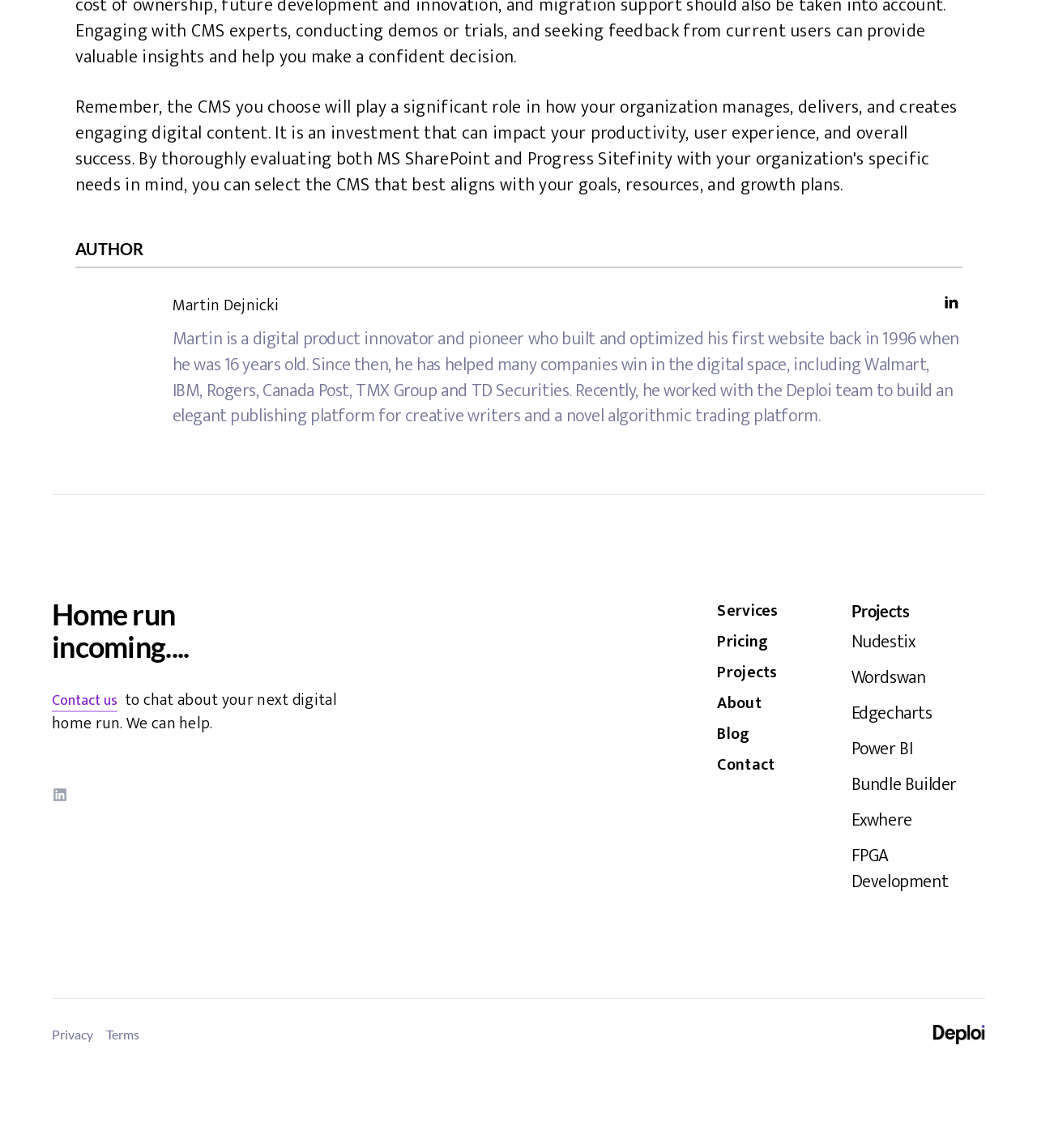Determine the bounding box coordinates of the clickable element to complete this instruction: "View the Site Allocations Examination Library". Provide the coordinates in the format of four float numbers between 0 and 1, [left, top, right, bottom].

None